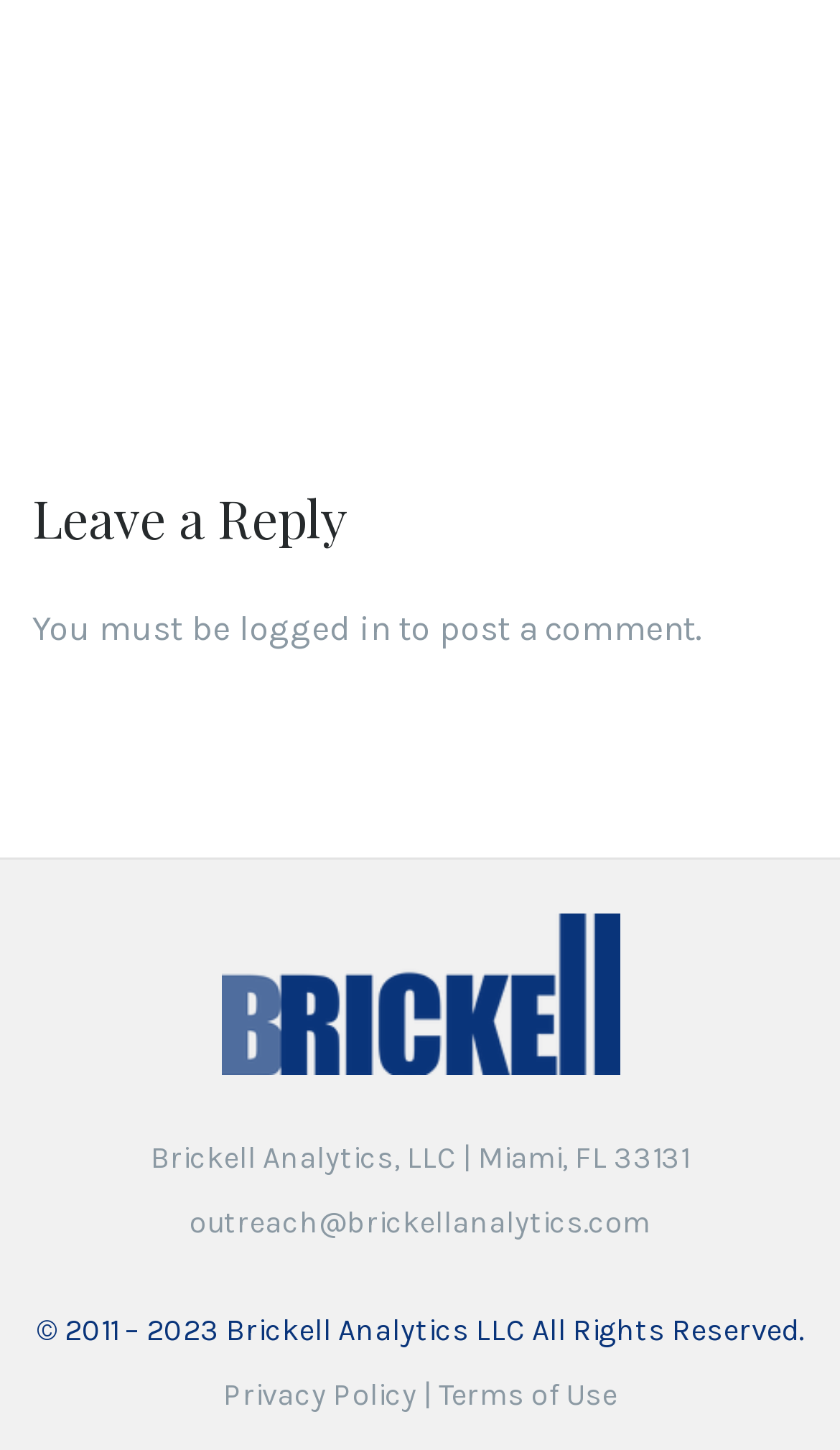What are the two policies mentioned at the bottom?
Please ensure your answer to the question is detailed and covers all necessary aspects.

I found the two policies by looking at the links 'Privacy Policy' and 'Terms of Use' which are located at the bottom of the page, indicating the two policies mentioned.